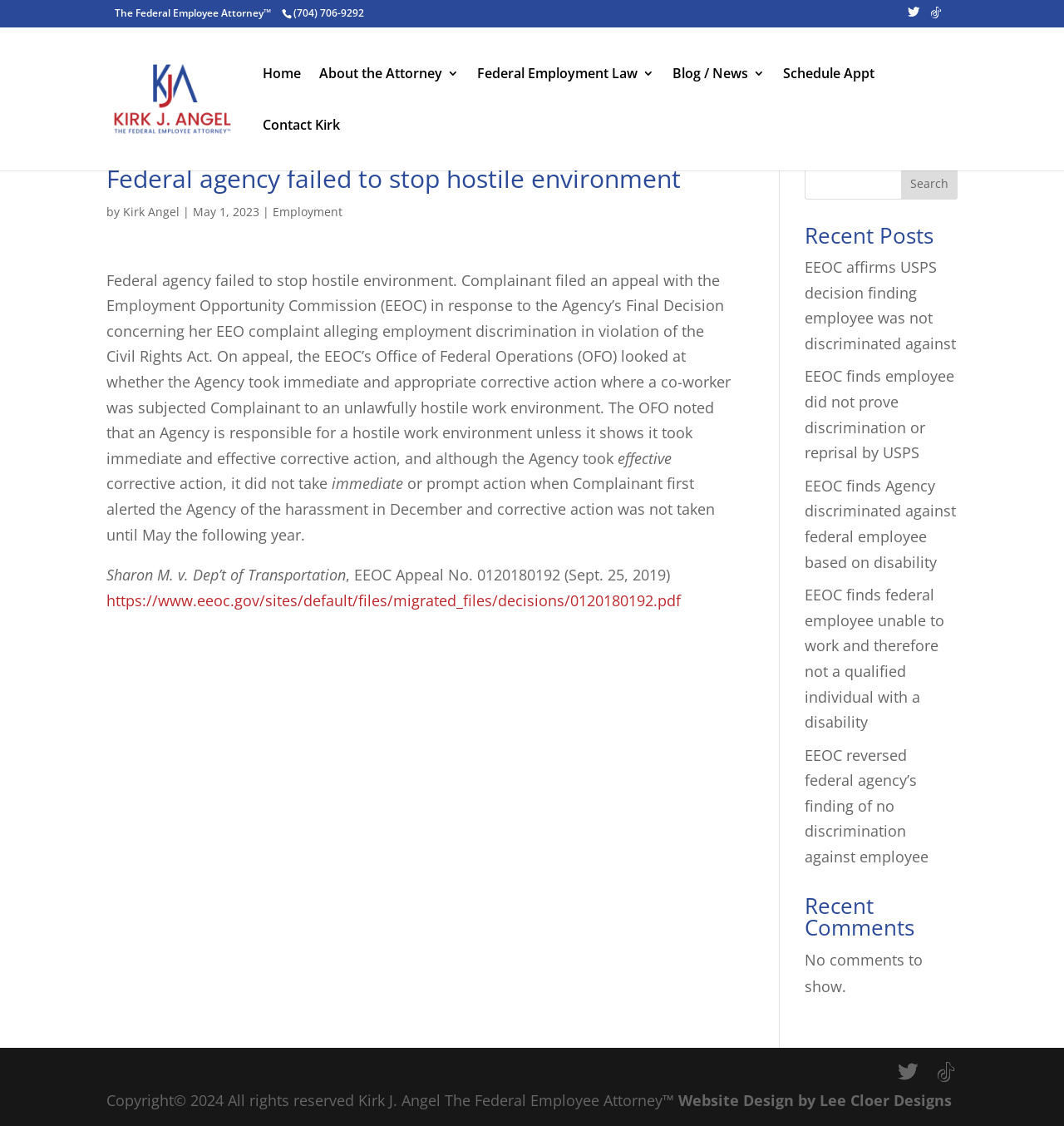Identify the main title of the webpage and generate its text content.

Federal agency failed to stop hostile environment